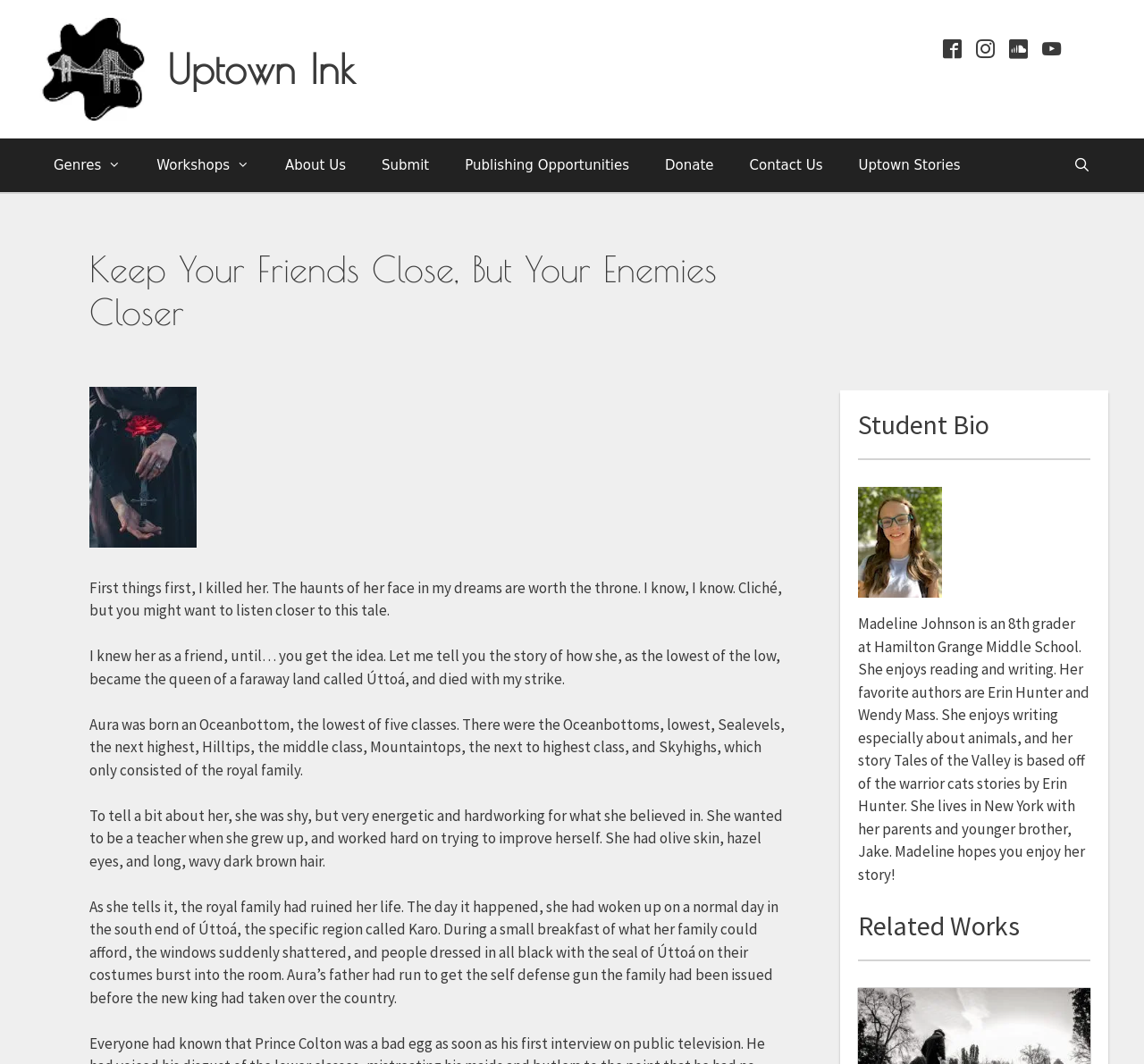Is the website about a publishing company?
Give a single word or phrase as your answer by examining the image.

Yes